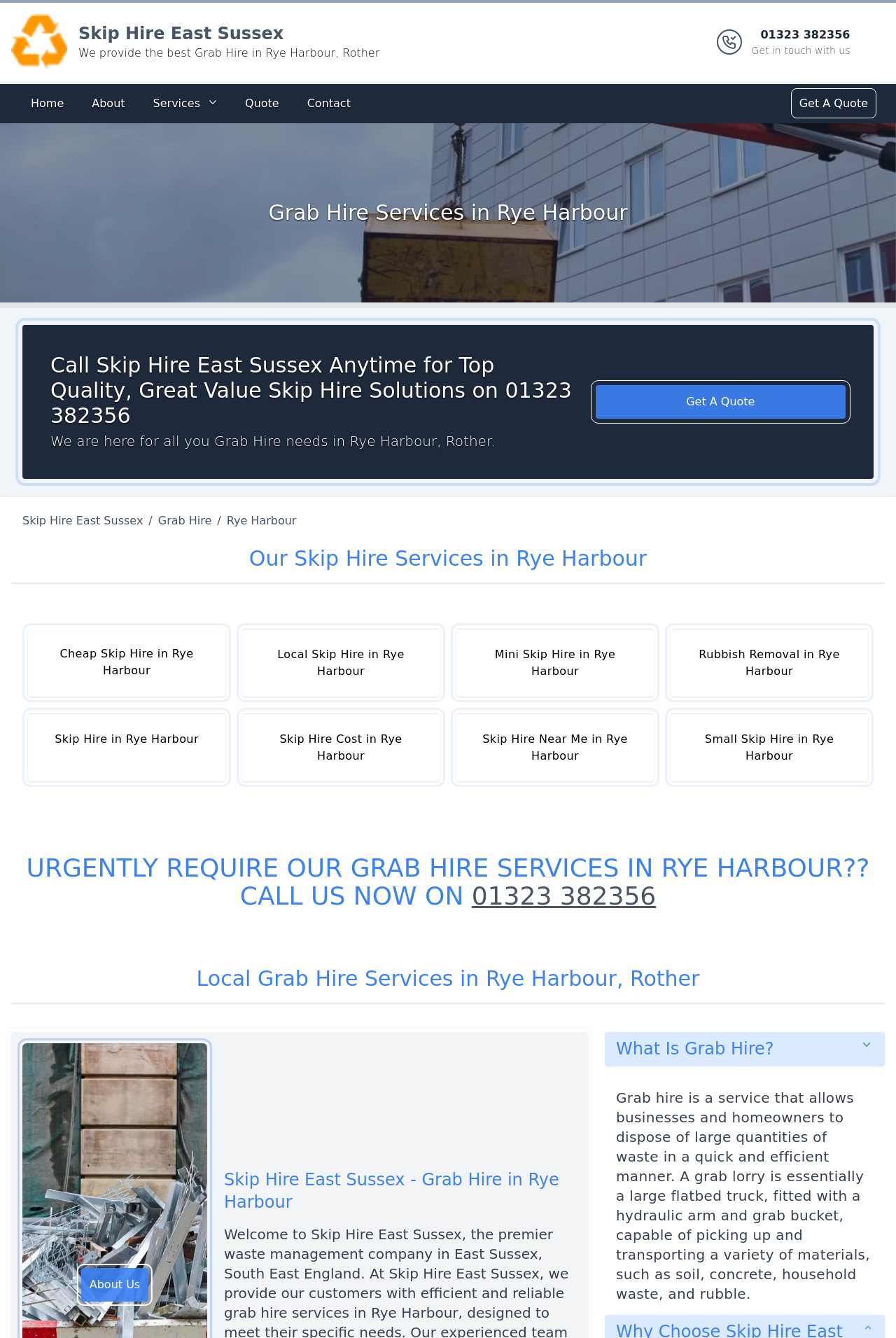Please identify the bounding box coordinates of the element that needs to be clicked to execute the following command: "Click the Skip Hire East Sussex logo". Provide the bounding box using four float numbers between 0 and 1, formatted as [left, top, right, bottom].

[0.012, 0.01, 0.075, 0.052]